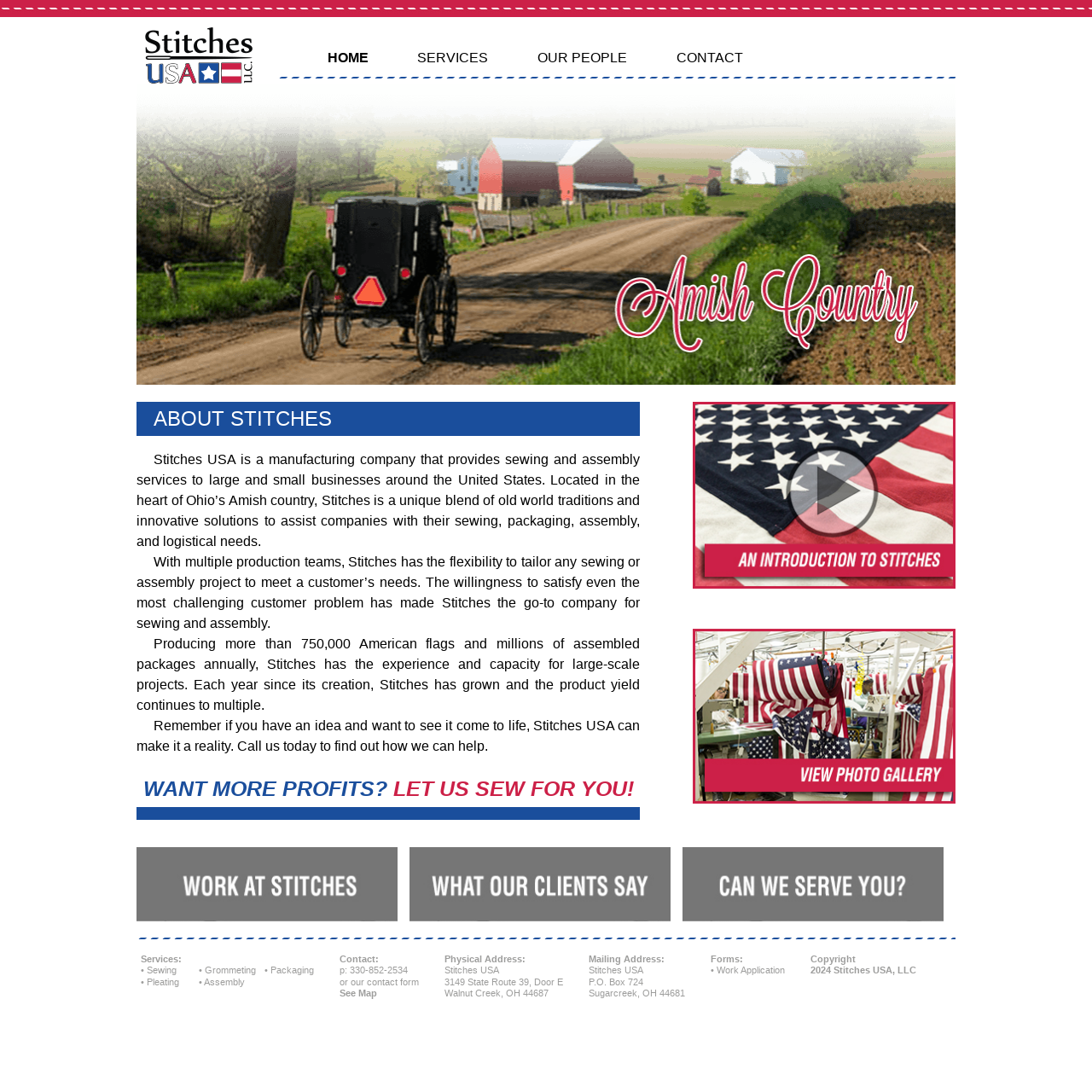What is the physical address of Stitches USA?
Based on the visual content, answer with a single word or a brief phrase.

3149 State Route 39, Door E, Walnut Creek, OH 44687